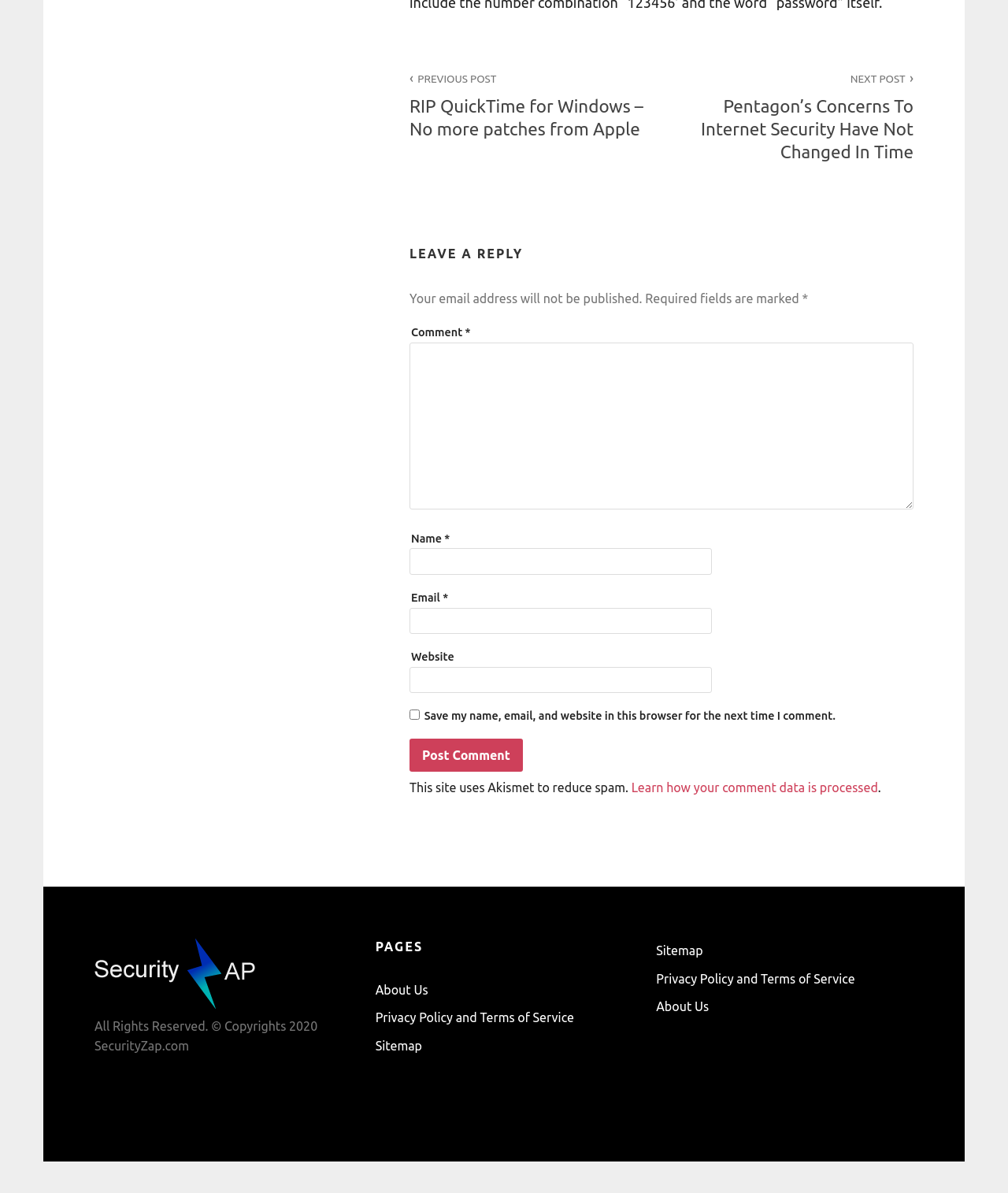Determine the bounding box coordinates of the section I need to click to execute the following instruction: "Click on the 'Post Comment' button". Provide the coordinates as four float numbers between 0 and 1, i.e., [left, top, right, bottom].

[0.406, 0.619, 0.519, 0.647]